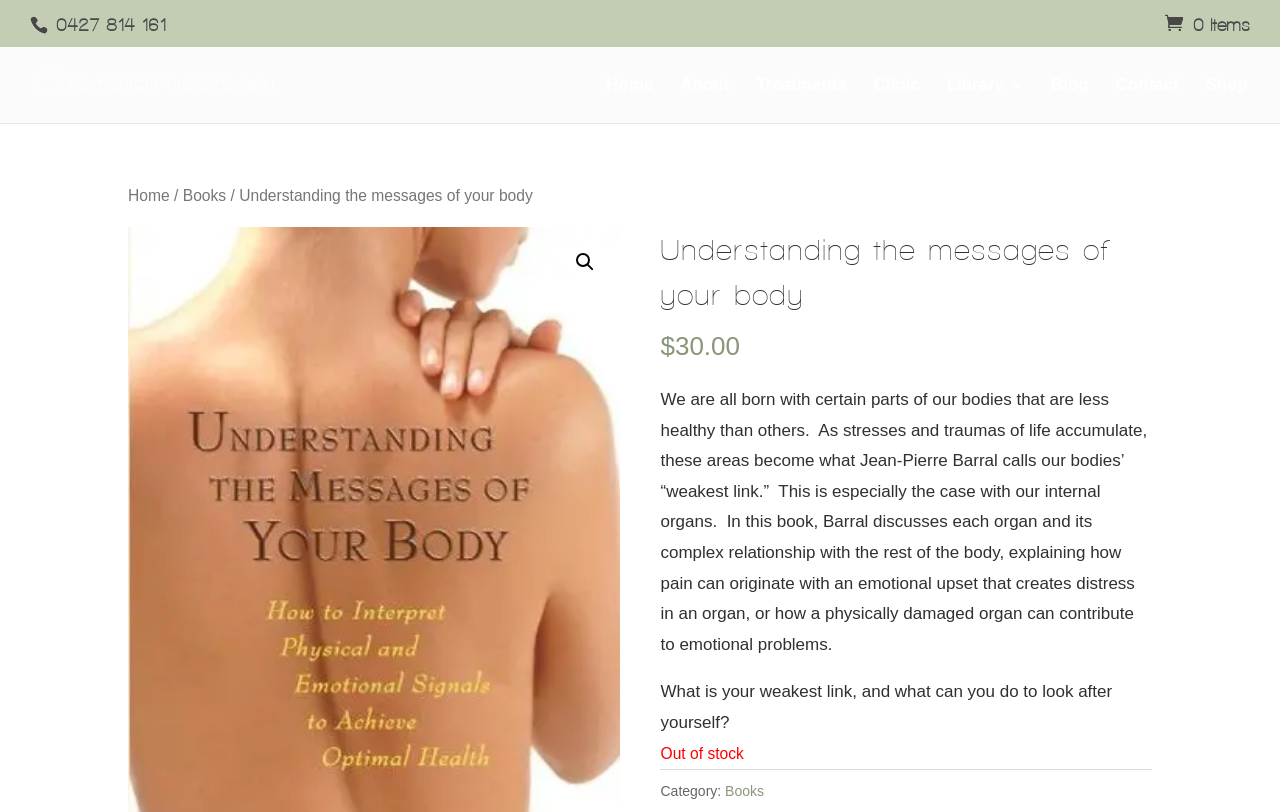Given the description of a UI element: "alt="Elemental Physiotherapy"", identify the bounding box coordinates of the matching element in the webpage screenshot.

[0.027, 0.092, 0.332, 0.115]